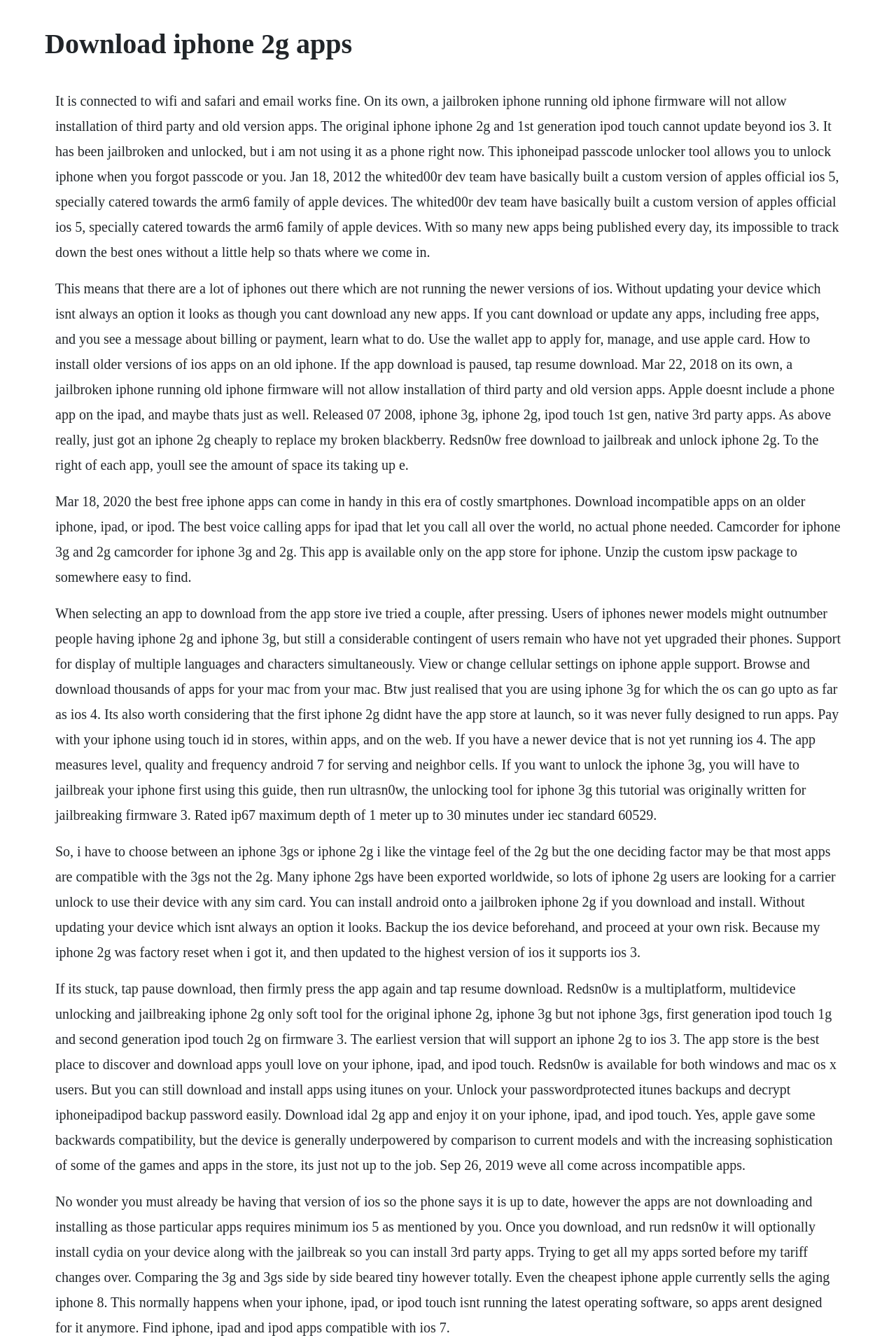Please extract and provide the main headline of the webpage.

Download iphone 2g apps